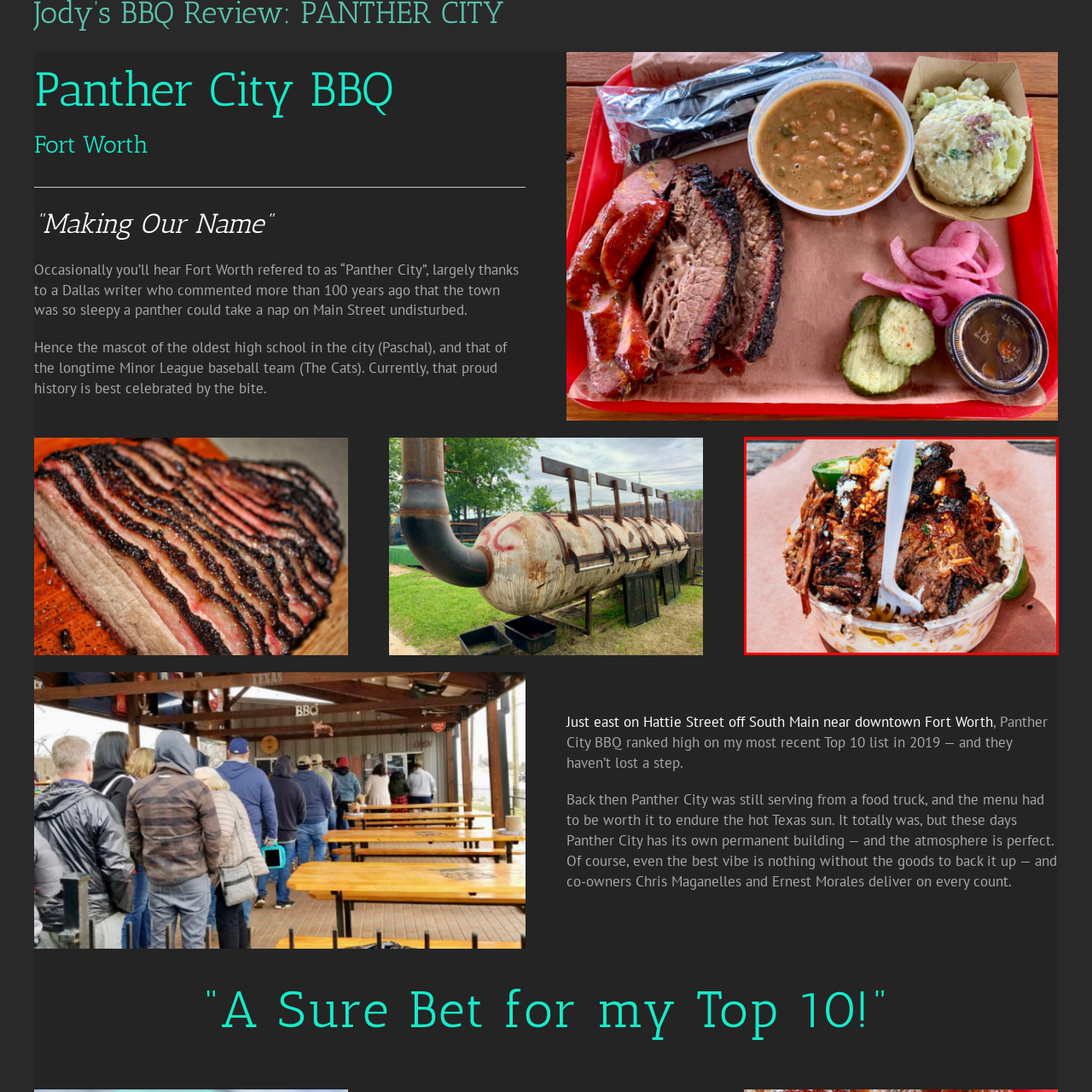What is the base of the dish?
Look closely at the portion of the image highlighted by the red bounding box and provide a comprehensive answer to the question.

According to the caption, the brisket rests atop a bed of creamy mac and cheese, which serves as the base of the dish.